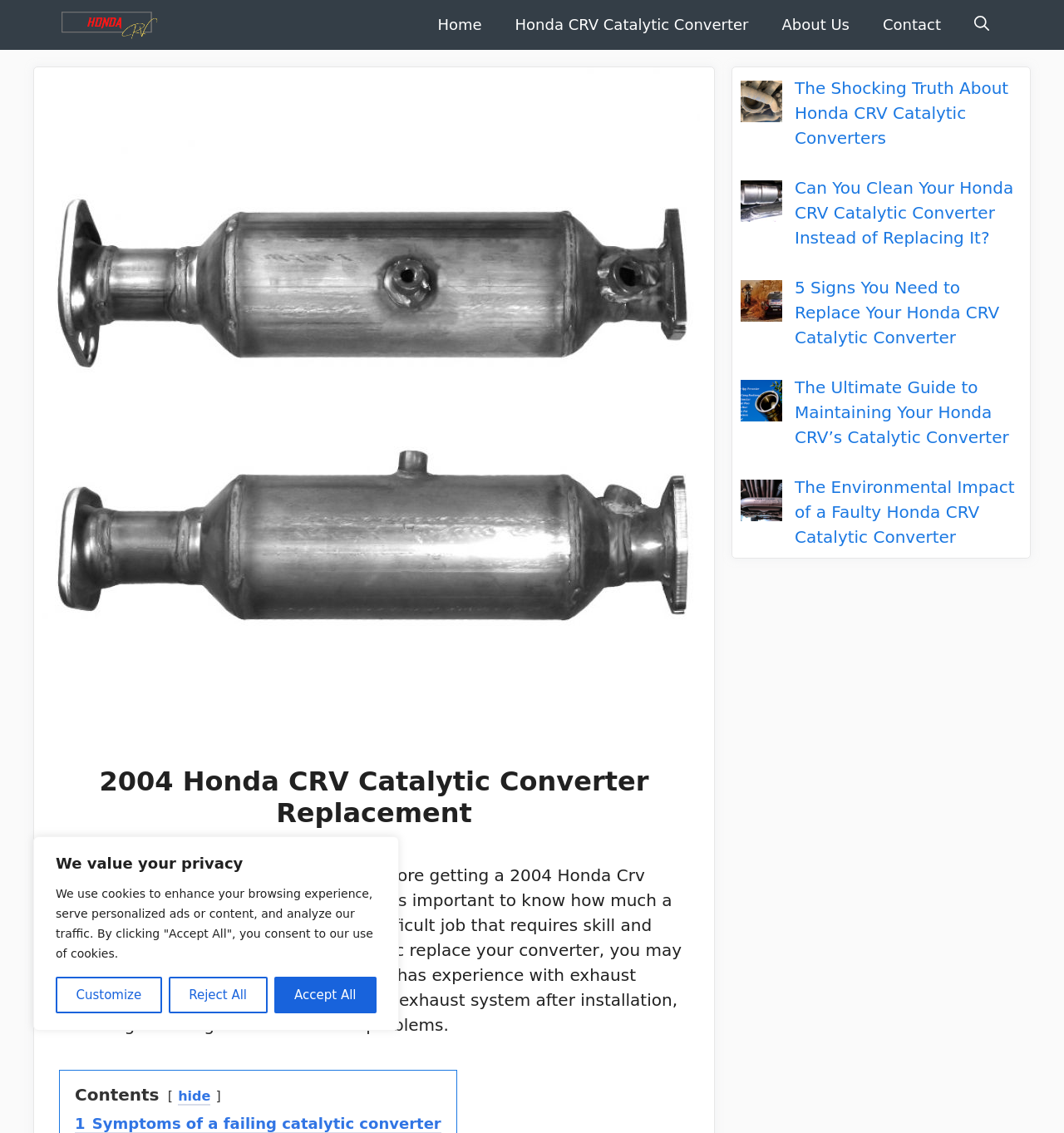Please determine the bounding box coordinates of the element to click in order to execute the following instruction: "Click the 'Customize' button". The coordinates should be four float numbers between 0 and 1, specified as [left, top, right, bottom].

[0.052, 0.862, 0.152, 0.894]